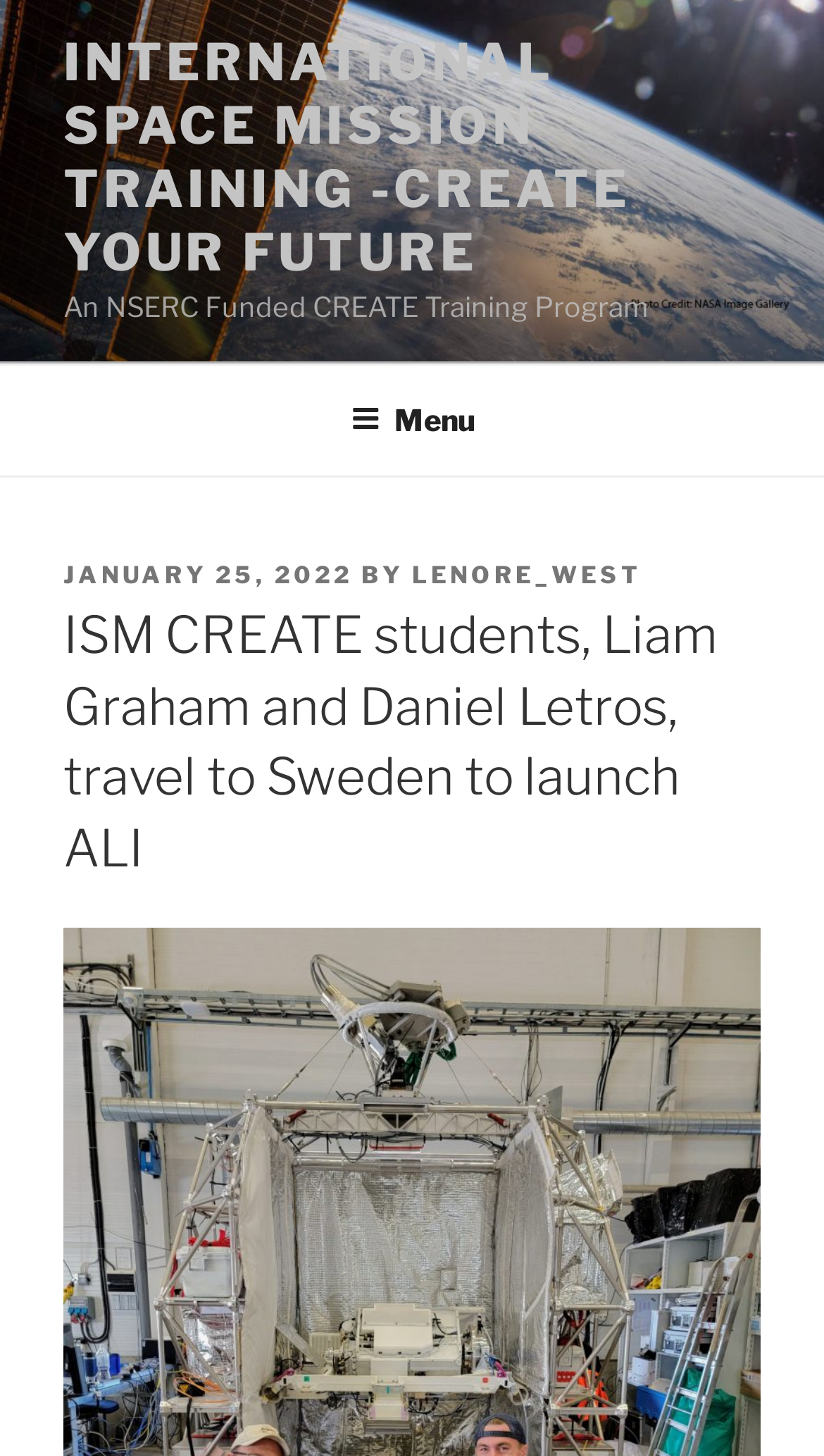With reference to the image, please provide a detailed answer to the following question: Who are the ISM CREATE students mentioned?

The root element's text is 'ISM CREATE students, Liam Graham and Daniel Letros, travel to Sweden to launch ALI – International Space Mission Training -CREATE Your Future', which indicates that Liam Graham and Daniel Letros are the ISM CREATE students mentioned.